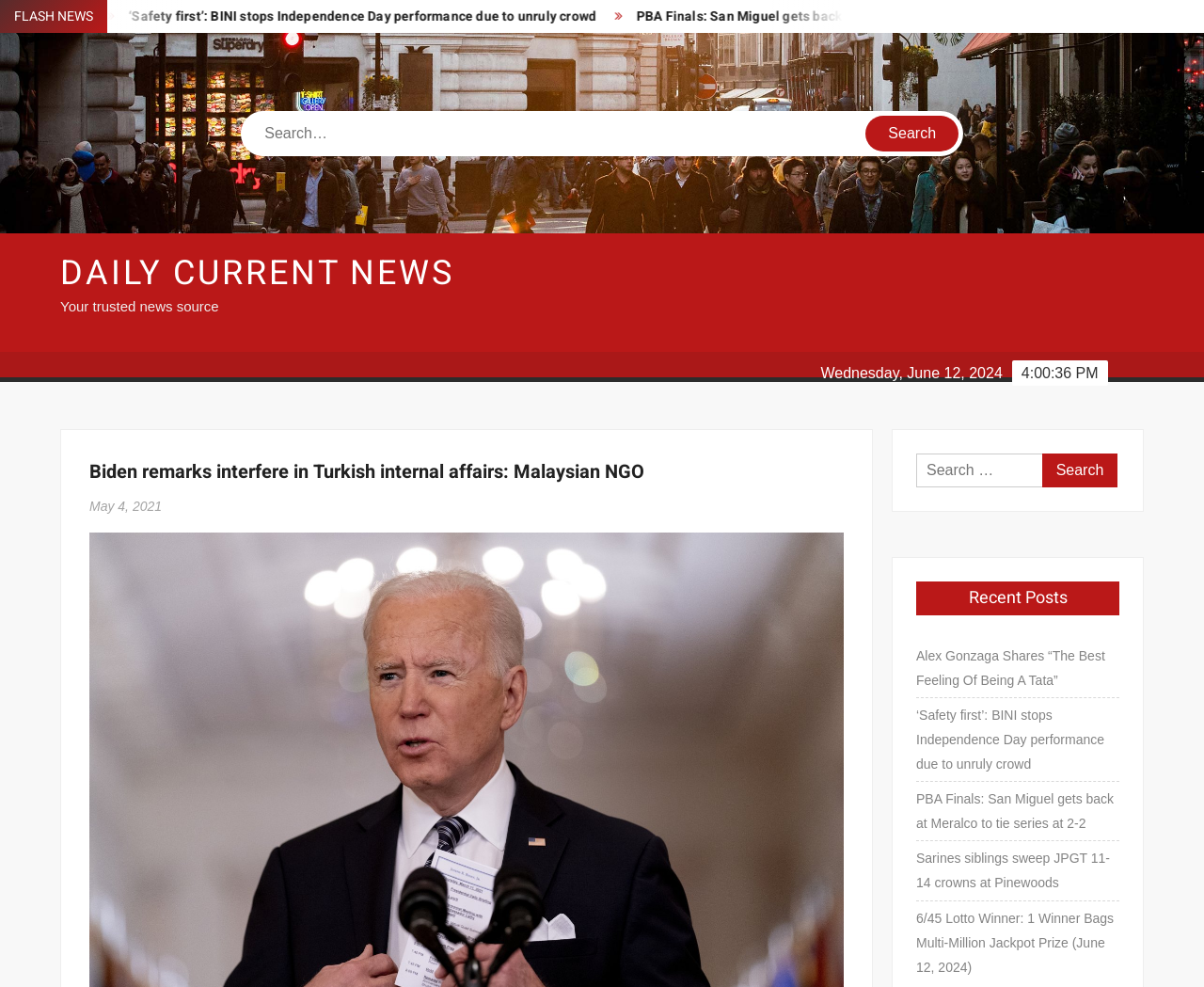Please locate and retrieve the main header text of the webpage.

Biden remarks interfere in Turkish internal affairs: Malaysian NGO